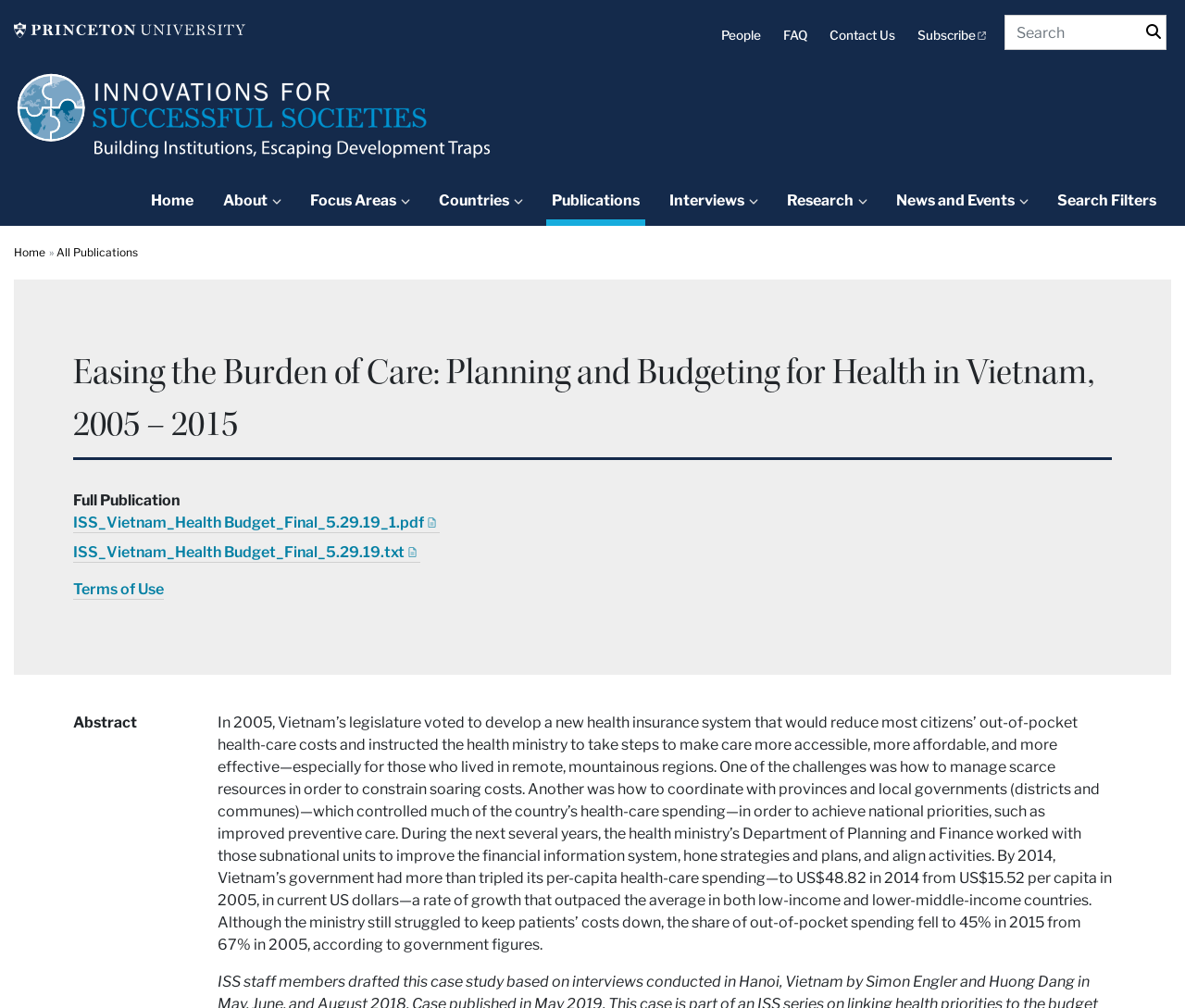Answer in one word or a short phrase: 
What is the title of the publication?

Easing the Burden of Care: Planning and Budgeting for Health in Vietnam, 2005 – 2015